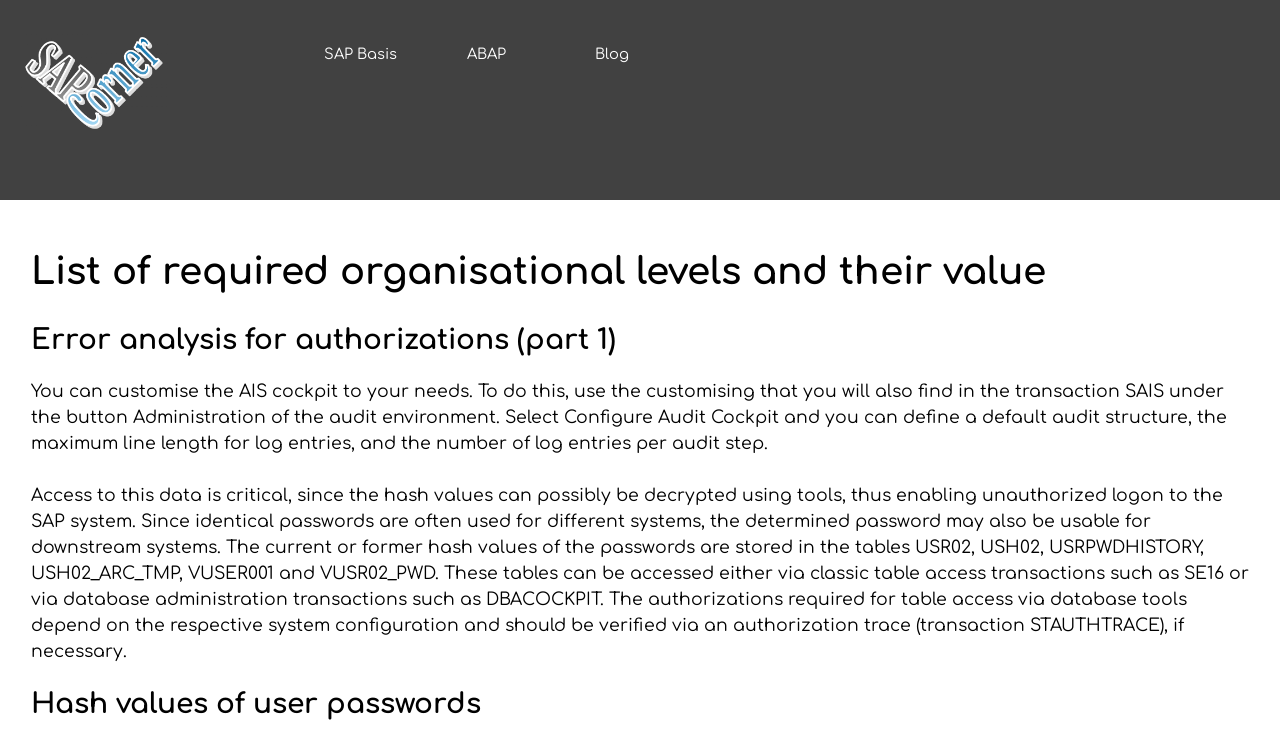Give a detailed account of the webpage, highlighting key information.

The webpage is about SAP Authorizations, specifically focusing on the list of required organizational levels and their values. At the top, there is a navigation section with three links: "SAP Basis", "ABAP", and "Blog", aligned horizontally and evenly spaced.

Below the navigation section, there is a prominent link "SAP Basis" accompanied by an image on its left side. The image and the link are positioned at the top-left corner of the page.

The main content of the page is divided into four sections. The first section has a title "List of required organisational levels and their value" and is located at the top-center of the page. The second section is titled "Error analysis for authorizations (part 1)" and is positioned below the first section.

The third section is a lengthy paragraph that provides information on customizing the AIS cockpit, including configuring the audit environment and defining a default audit structure. This section is located below the second section and spans almost the entire width of the page.

The fourth section is another lengthy paragraph that discusses the importance of accessing critical data, specifically hash values of user passwords, and the authorizations required for table access via database tools. This section is positioned below the third section and also spans almost the entire width of the page.

Finally, there is a subtitle "Hash values of user passwords" located at the bottom-center of the page.